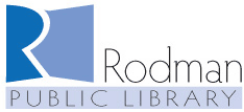Break down the image and describe each part extensively.

The image features the logo of the Rodman Public Library, prominently emphasizing its identity with a clean and modern design. The logo combines a stylized letter "R" in shades of blue, representing the library's commitment to knowledge and community engagement, alongside the text "Rodman PUBLIC LIBRARY" in an elegant font. This design not only conveys a sense of professionalism and trust but also serves as a welcoming symbol for patrons seeking resources and services at the library. The overall aesthetic reflects the library's mission to be a hub for exploration, discovery, and empowerment within the community.